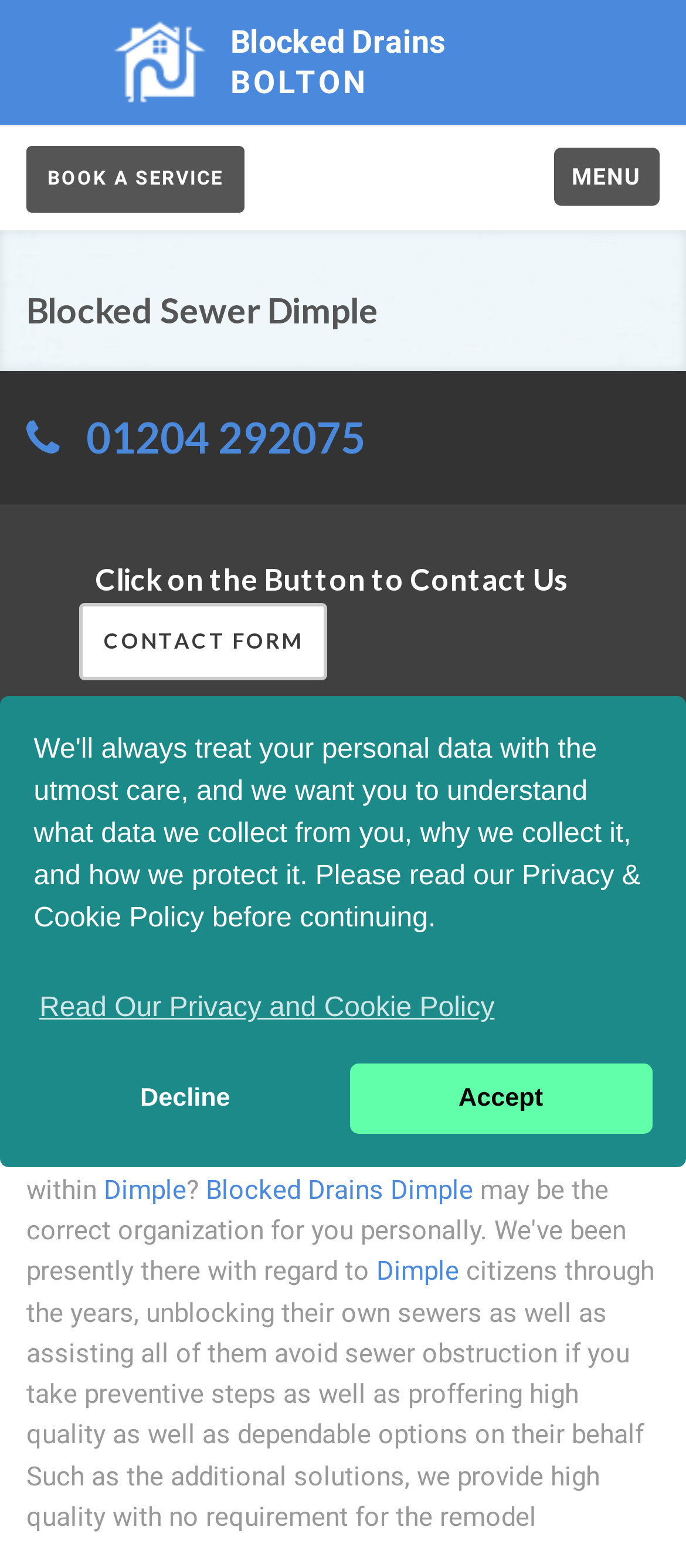Please indicate the bounding box coordinates of the element's region to be clicked to achieve the instruction: "Call the phone number". Provide the coordinates as four float numbers between 0 and 1, i.e., [left, top, right, bottom].

[0.126, 0.262, 0.533, 0.295]